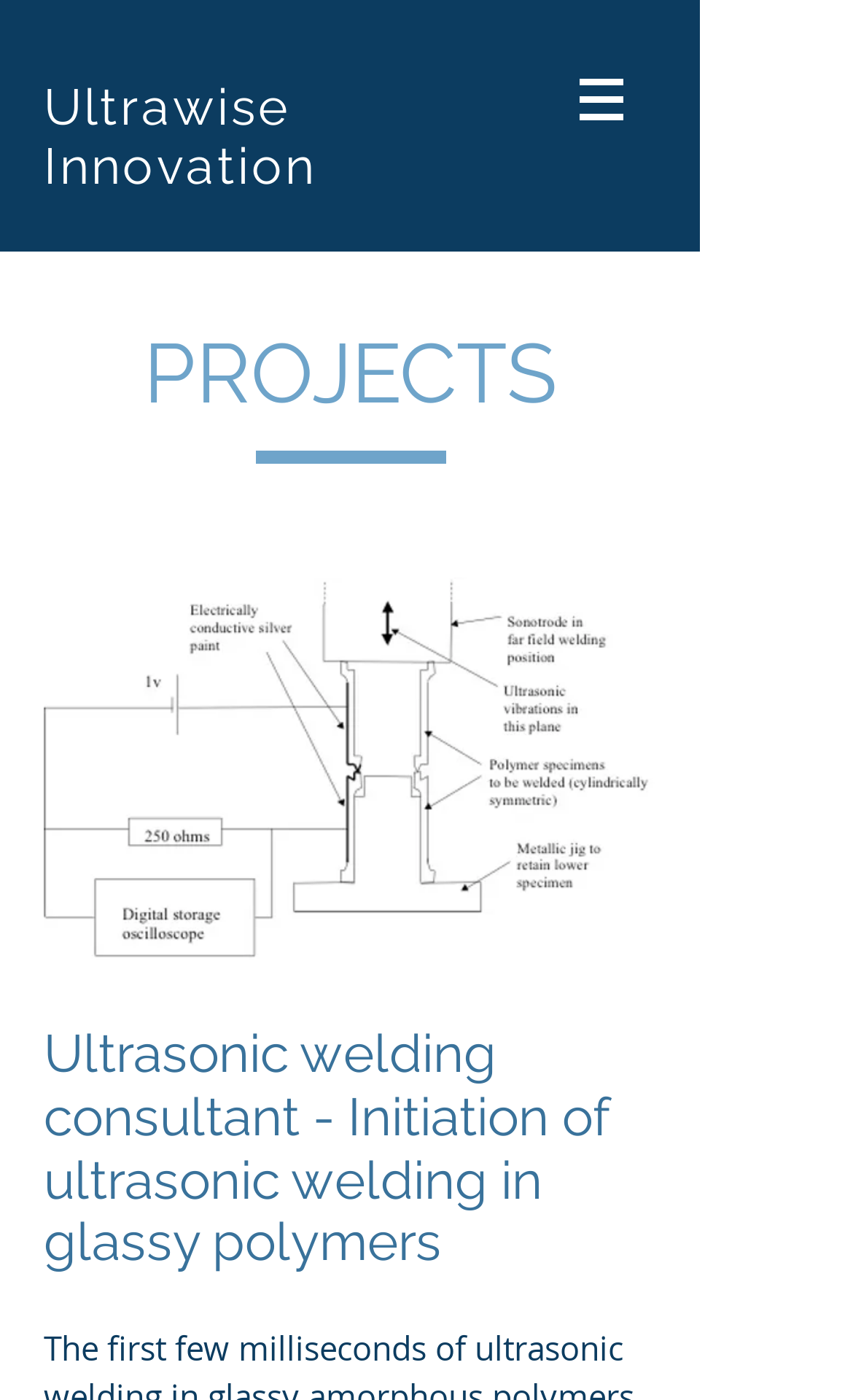Please give a succinct answer to the question in one word or phrase:
What is the color of the background?

White